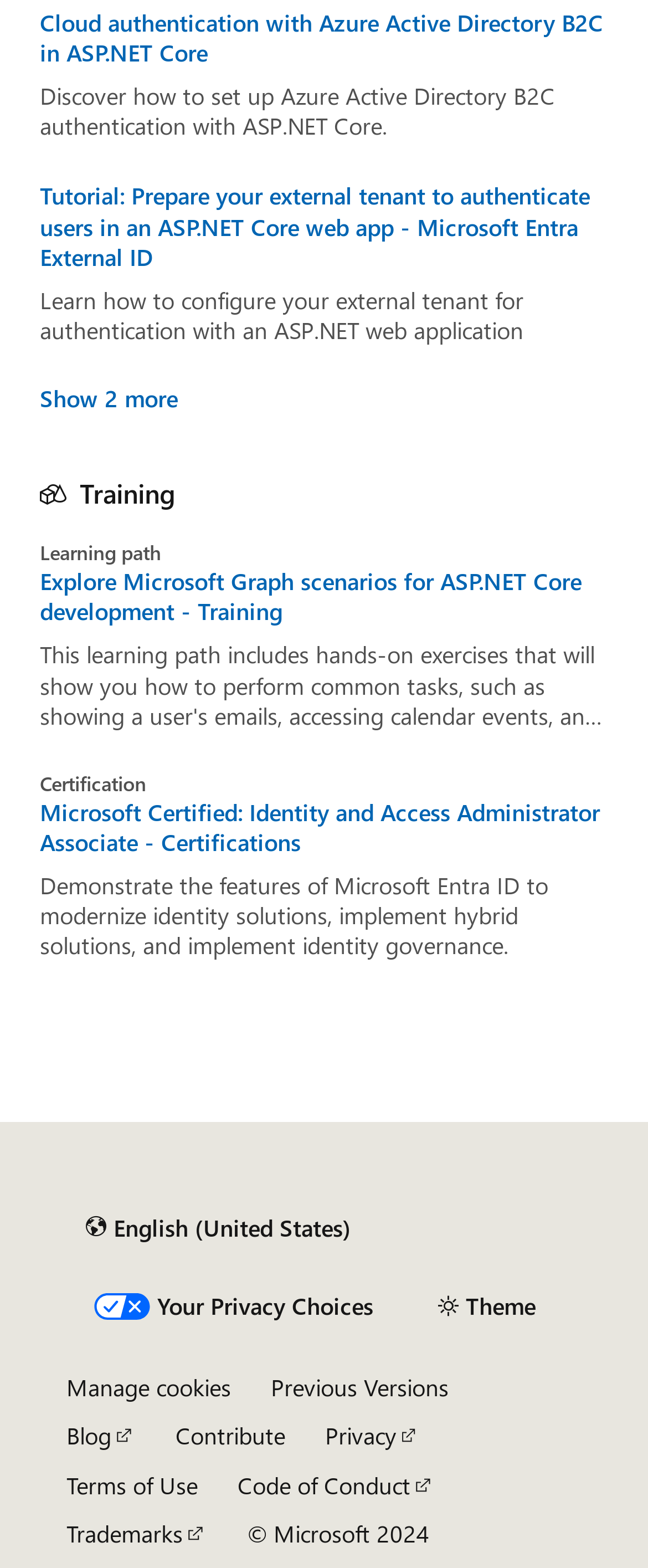Use a single word or phrase to answer the question:
What is the copyright year mentioned on the webpage?

2024